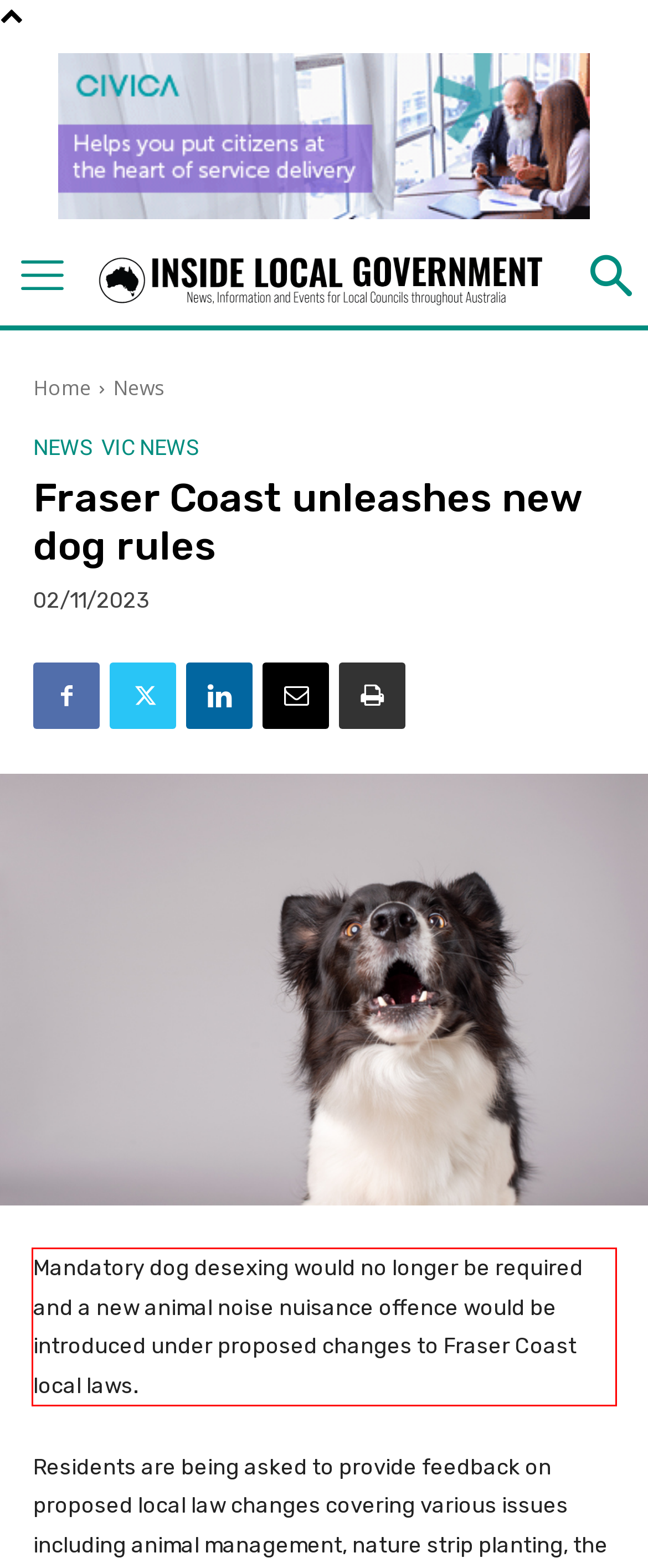Given a screenshot of a webpage containing a red rectangle bounding box, extract and provide the text content found within the red bounding box.

Mandatory dog desexing would no longer be required and a new animal noise nuisance offence would be introduced under proposed changes to Fraser Coast local laws.